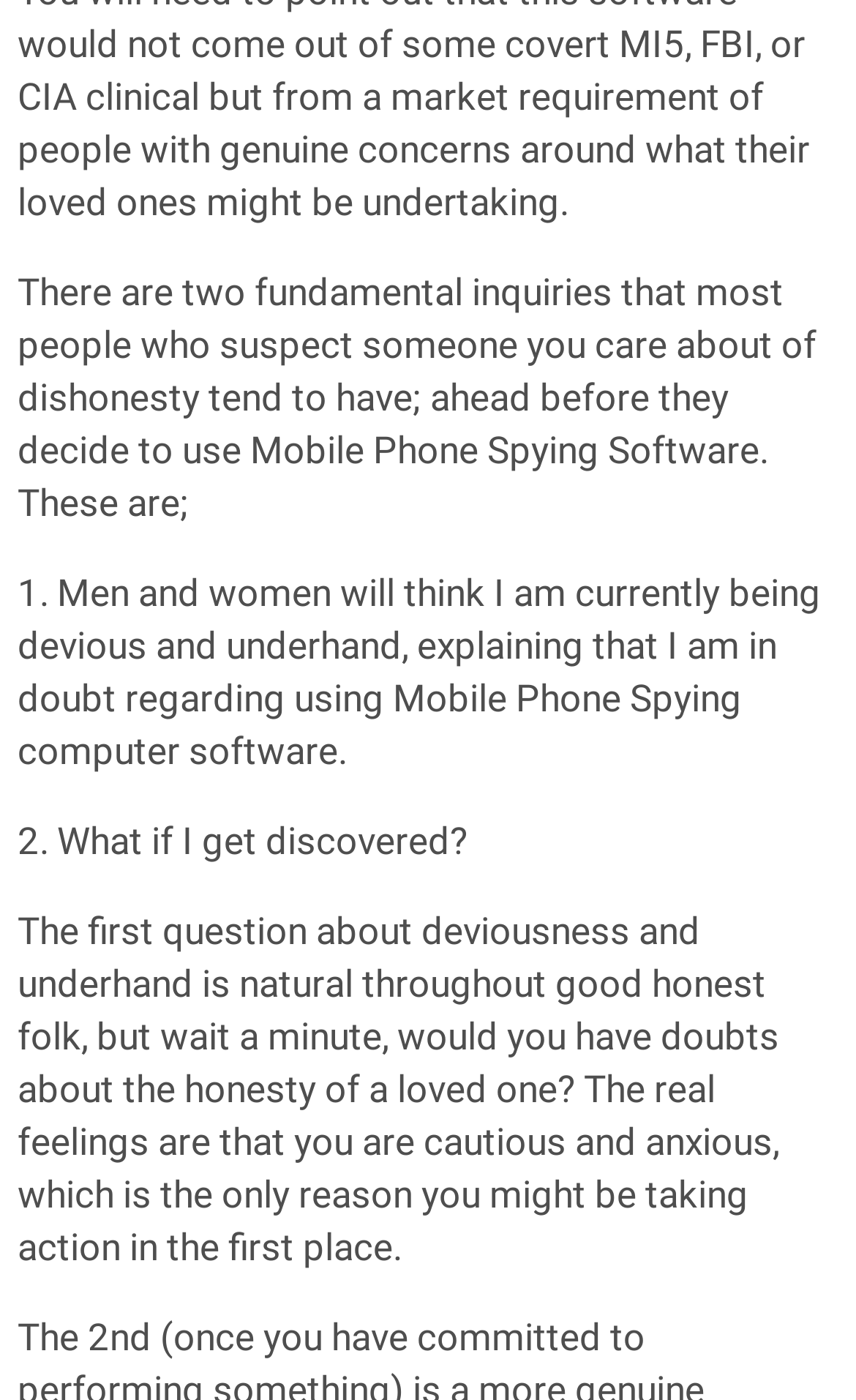Please locate the clickable area by providing the bounding box coordinates to follow this instruction: "visit Campus Progress".

None